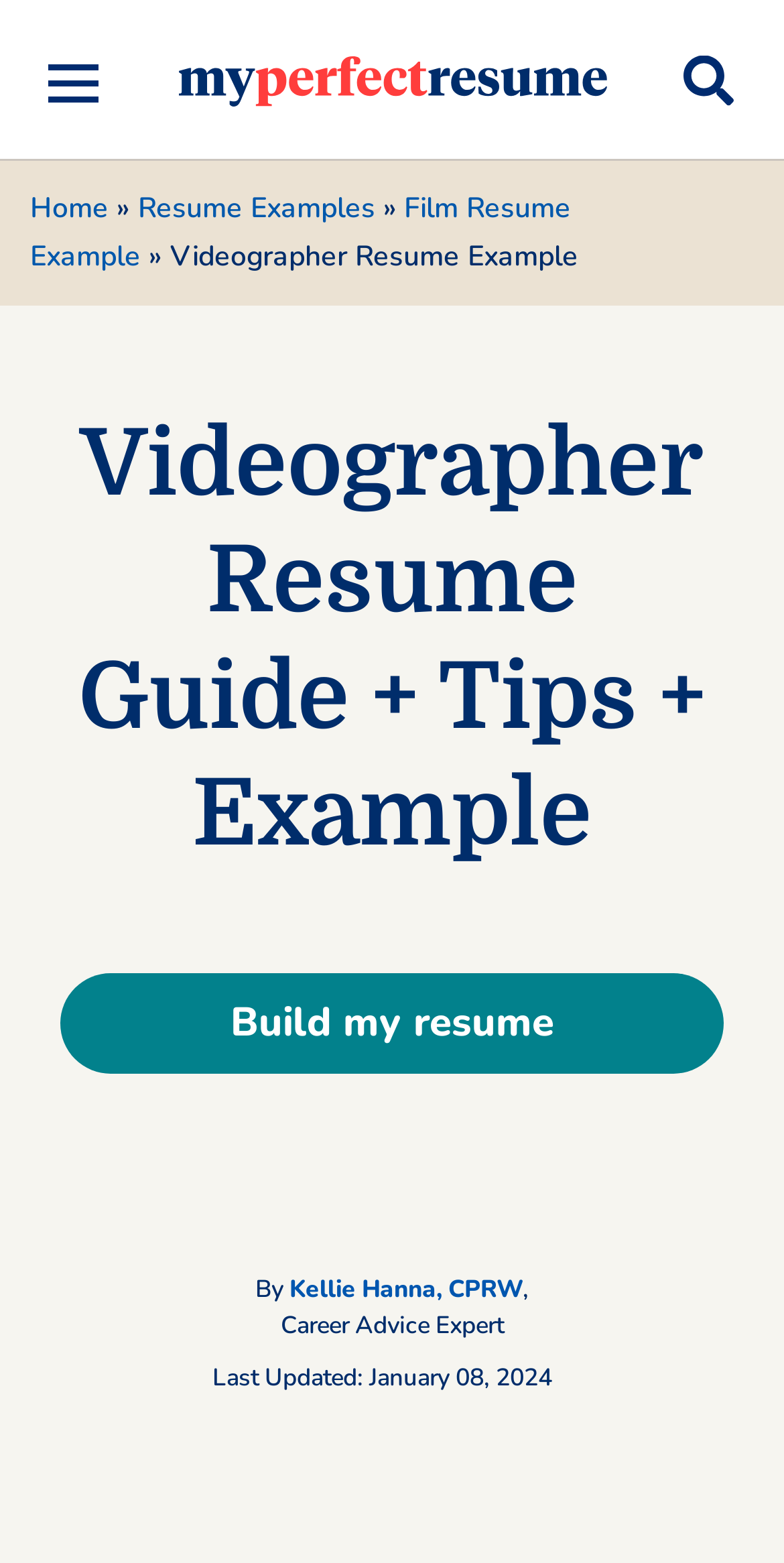Please pinpoint the bounding box coordinates for the region I should click to adhere to this instruction: "Check out Raw Board with Exposed Spine & Dust Jacket".

None